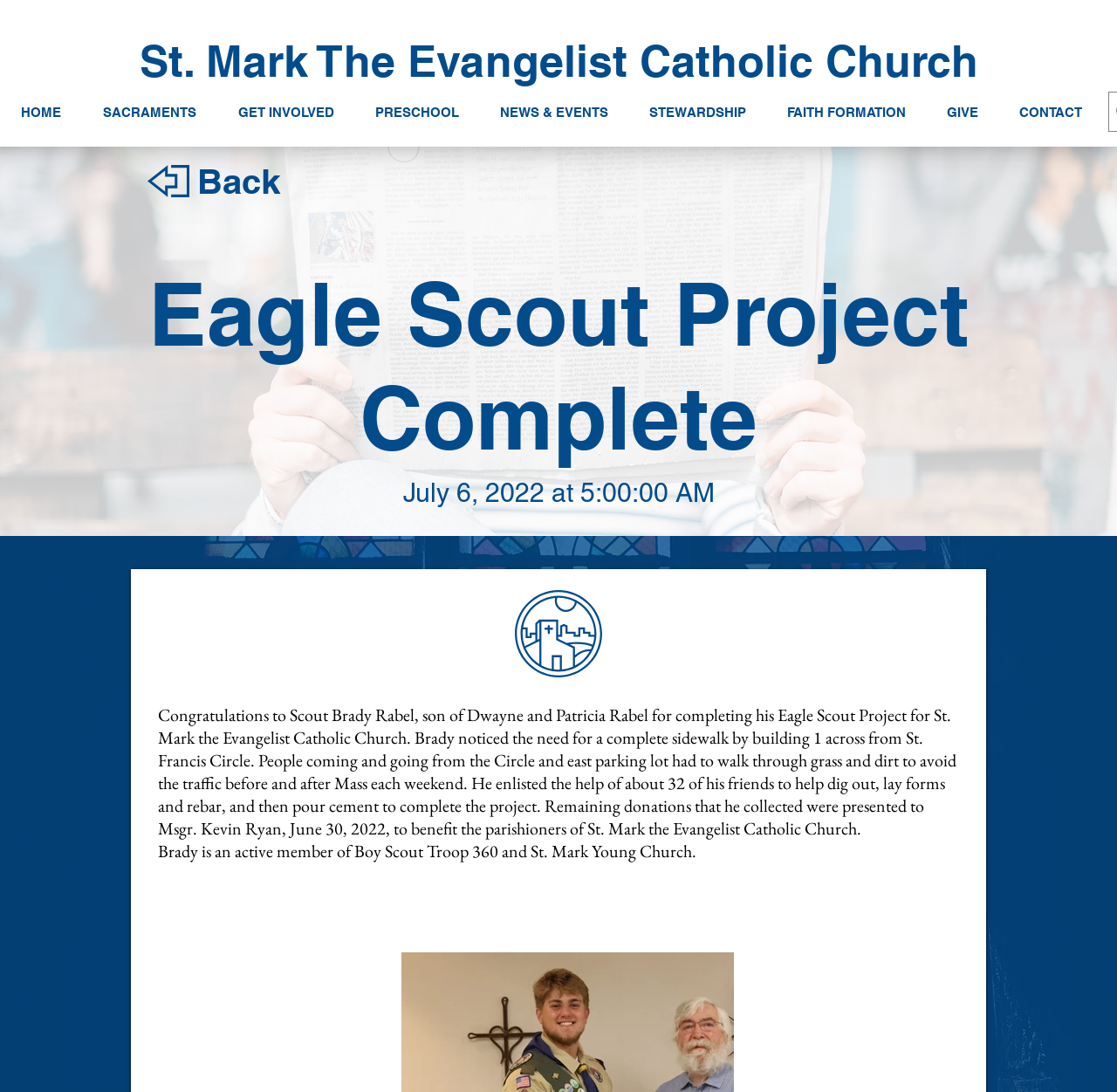What is the name of the Boy Scout Troop that Brady is a member of?
Based on the screenshot, answer the question with a single word or phrase.

Troop 360